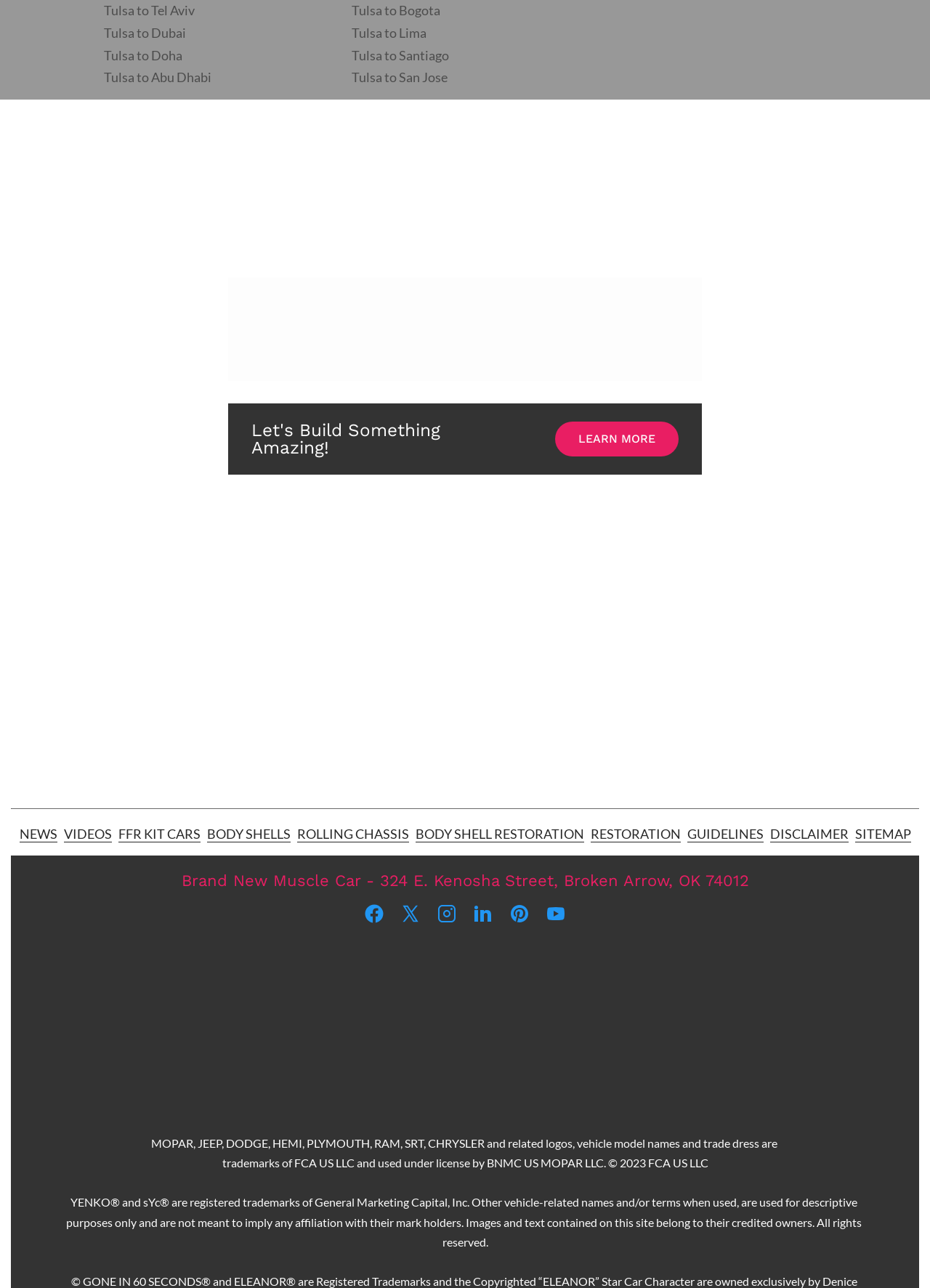Please indicate the bounding box coordinates for the clickable area to complete the following task: "Click on the 'Home' link". The coordinates should be specified as four float numbers between 0 and 1, i.e., [left, top, right, bottom].

None